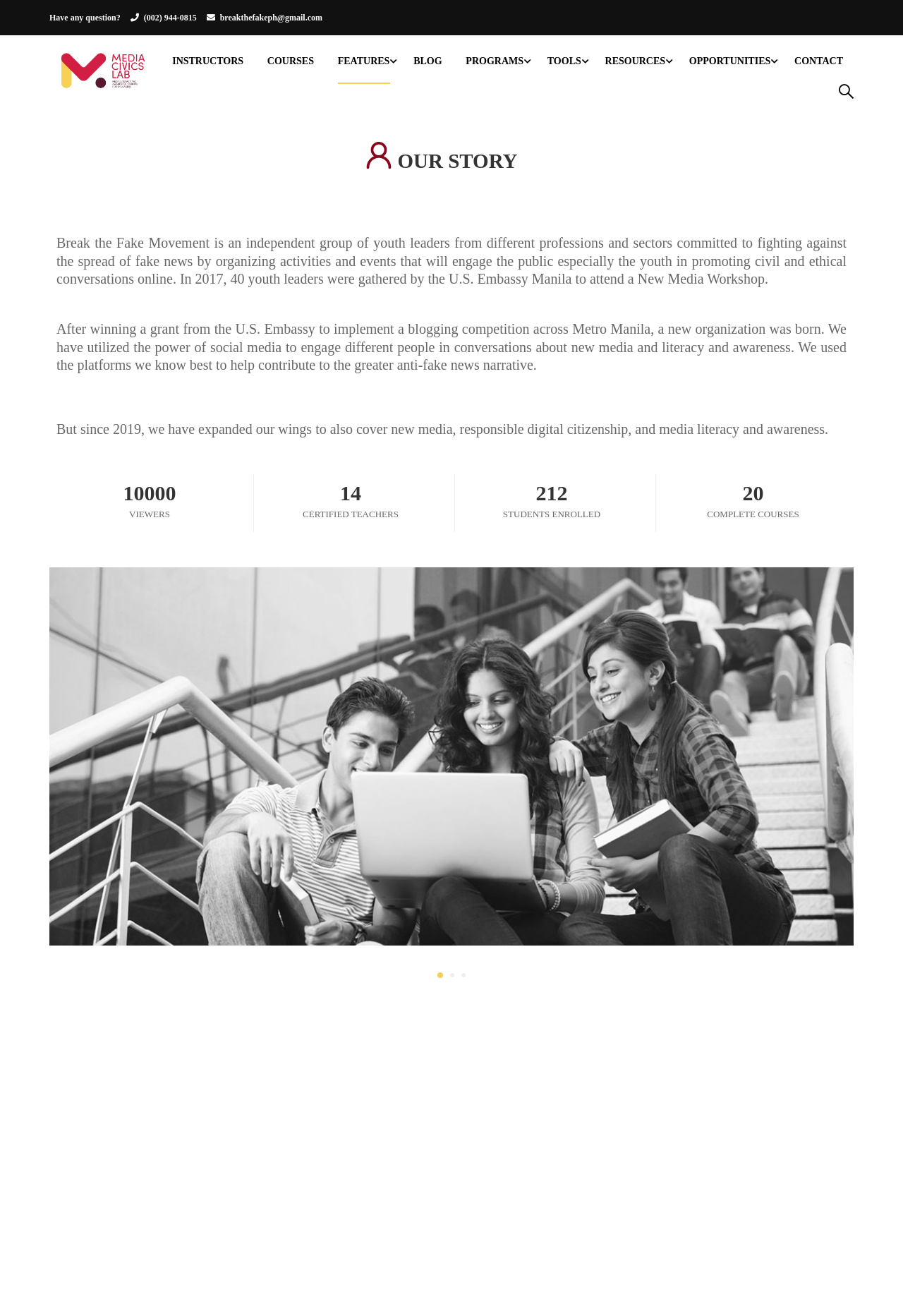Find the bounding box coordinates of the area that needs to be clicked in order to achieve the following instruction: "Read the blog". The coordinates should be specified as four float numbers between 0 and 1, i.e., [left, top, right, bottom].

[0.446, 0.03, 0.501, 0.062]